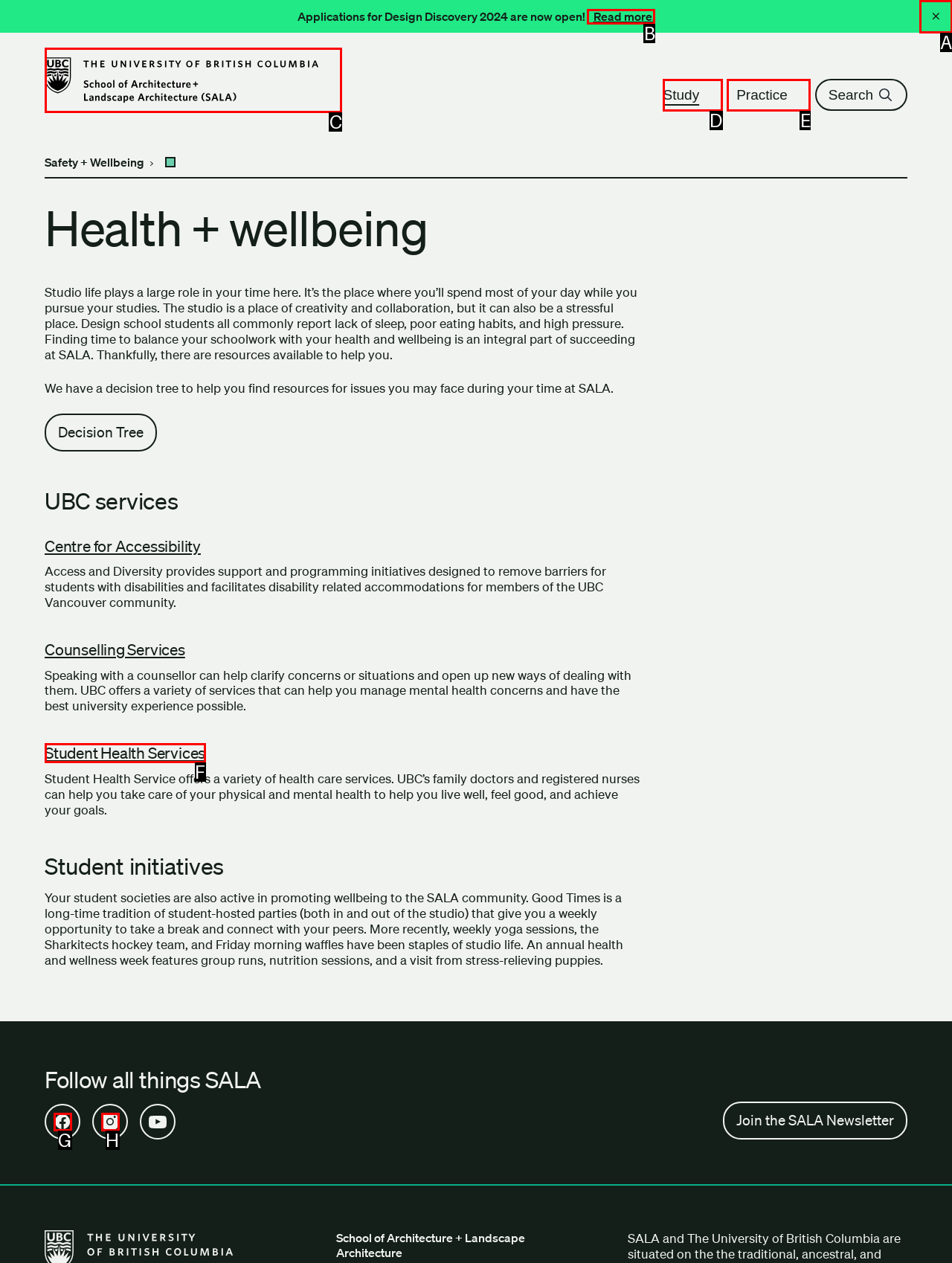Select the right option to accomplish this task: Explore the University of British Columbia School of Architecture and Landscape Architecture. Reply with the letter corresponding to the correct UI element.

C